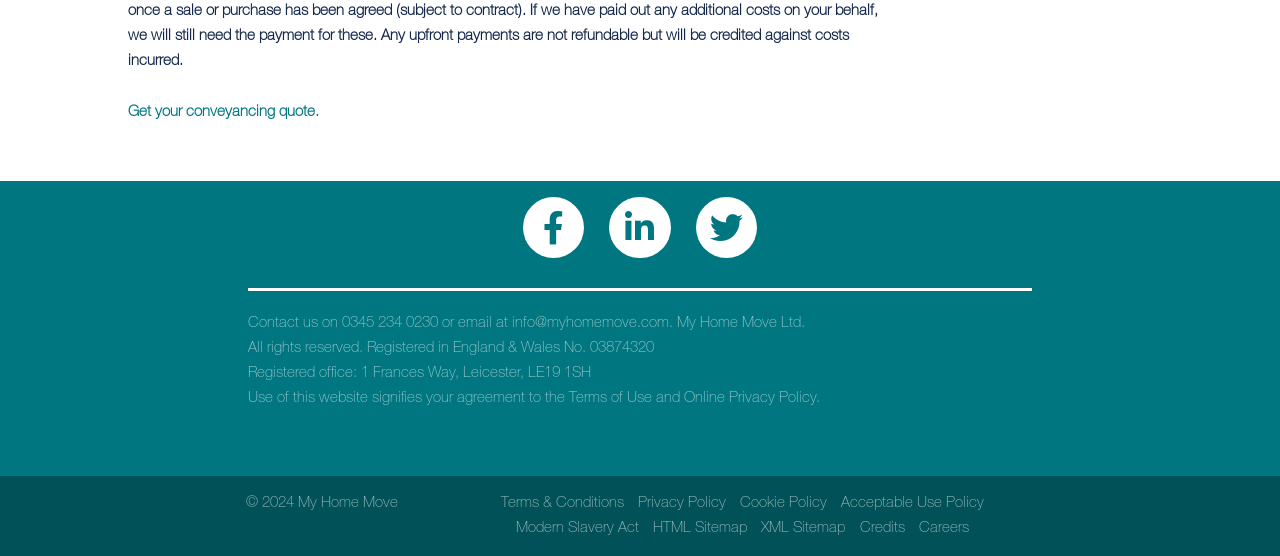Given the element description Get your conveyancing quote., predict the bounding box coordinates for the UI element in the webpage screenshot. The format should be (top-left x, top-left y, bottom-right x, bottom-right y), and the values should be between 0 and 1.

[0.1, 0.186, 0.249, 0.213]